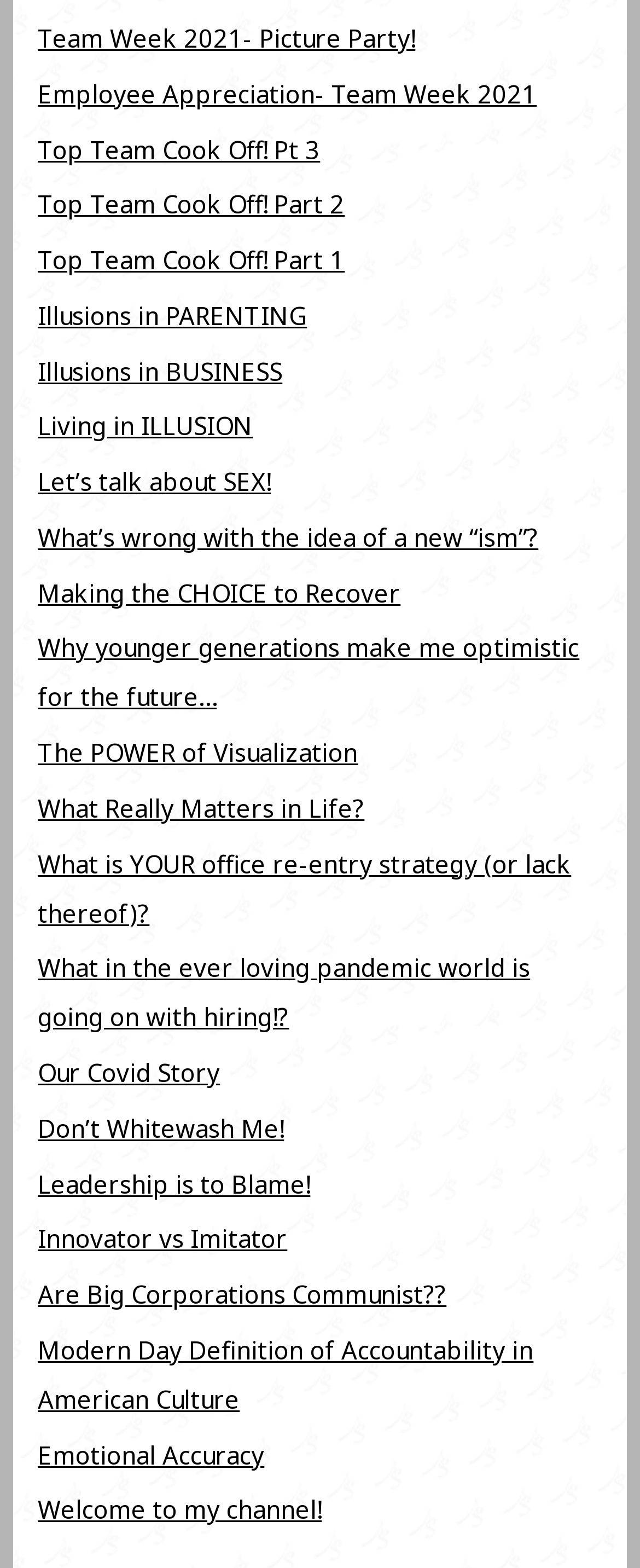How many links are there on the webpage?
Please use the visual content to give a single word or phrase answer.

25